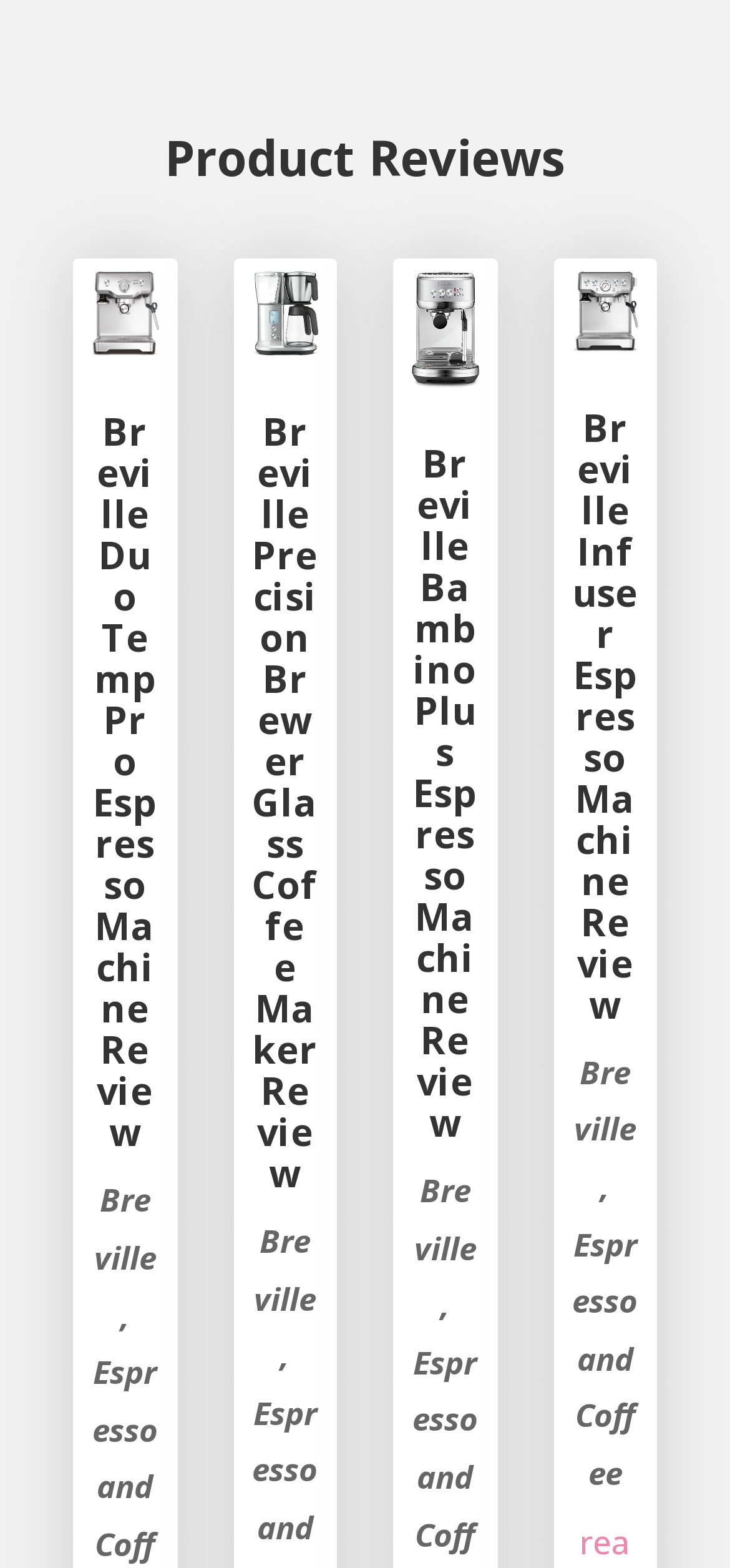Based on what you see in the screenshot, provide a thorough answer to this question: How many Breville products are reviewed?

I counted the number of product reviews on the webpage, and there are four Breville products reviewed: Breville Duo Temp Pro Espresso Machine, Breville Precision Brewer Glass Coffee Maker, Breville Bambino Plus Espresso Machine, and Breville Infuser Espresso Machine.